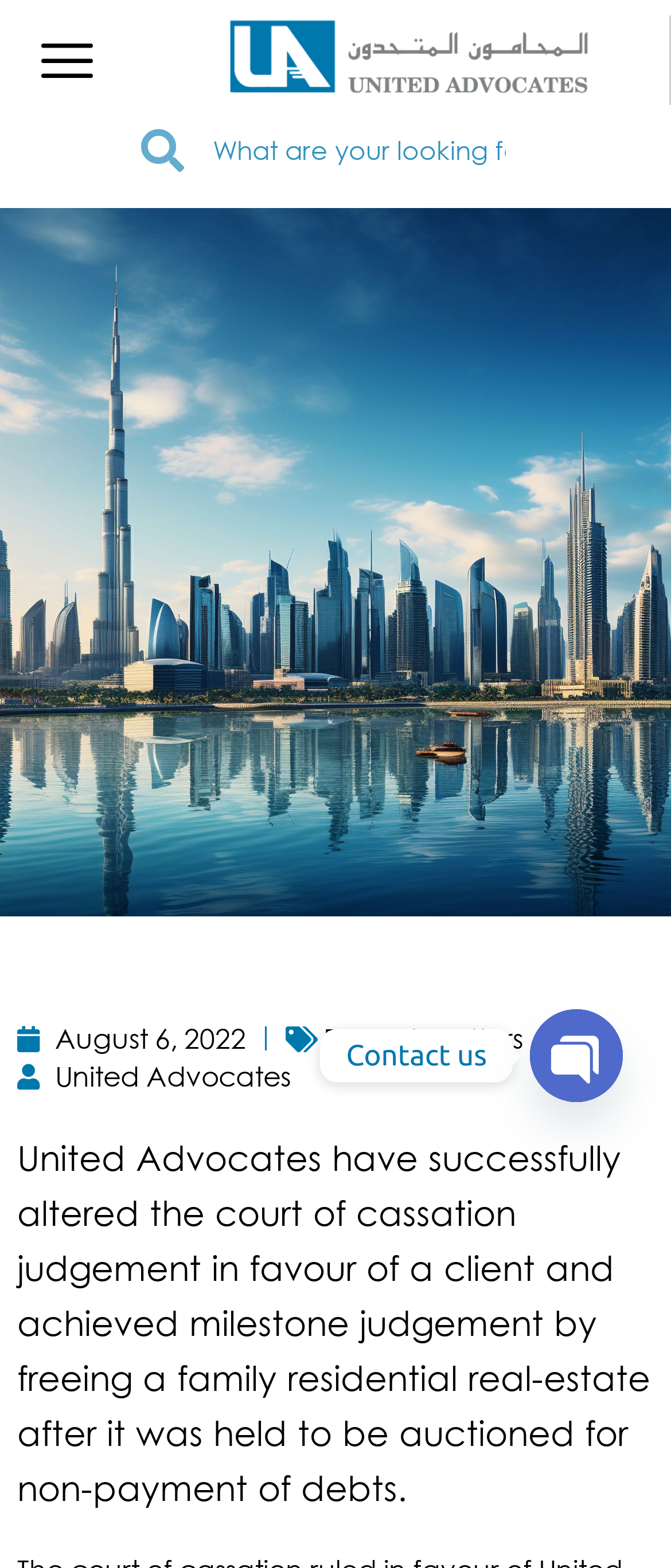Please reply with a single word or brief phrase to the question: 
How many ways are there to contact United Advocates?

Three